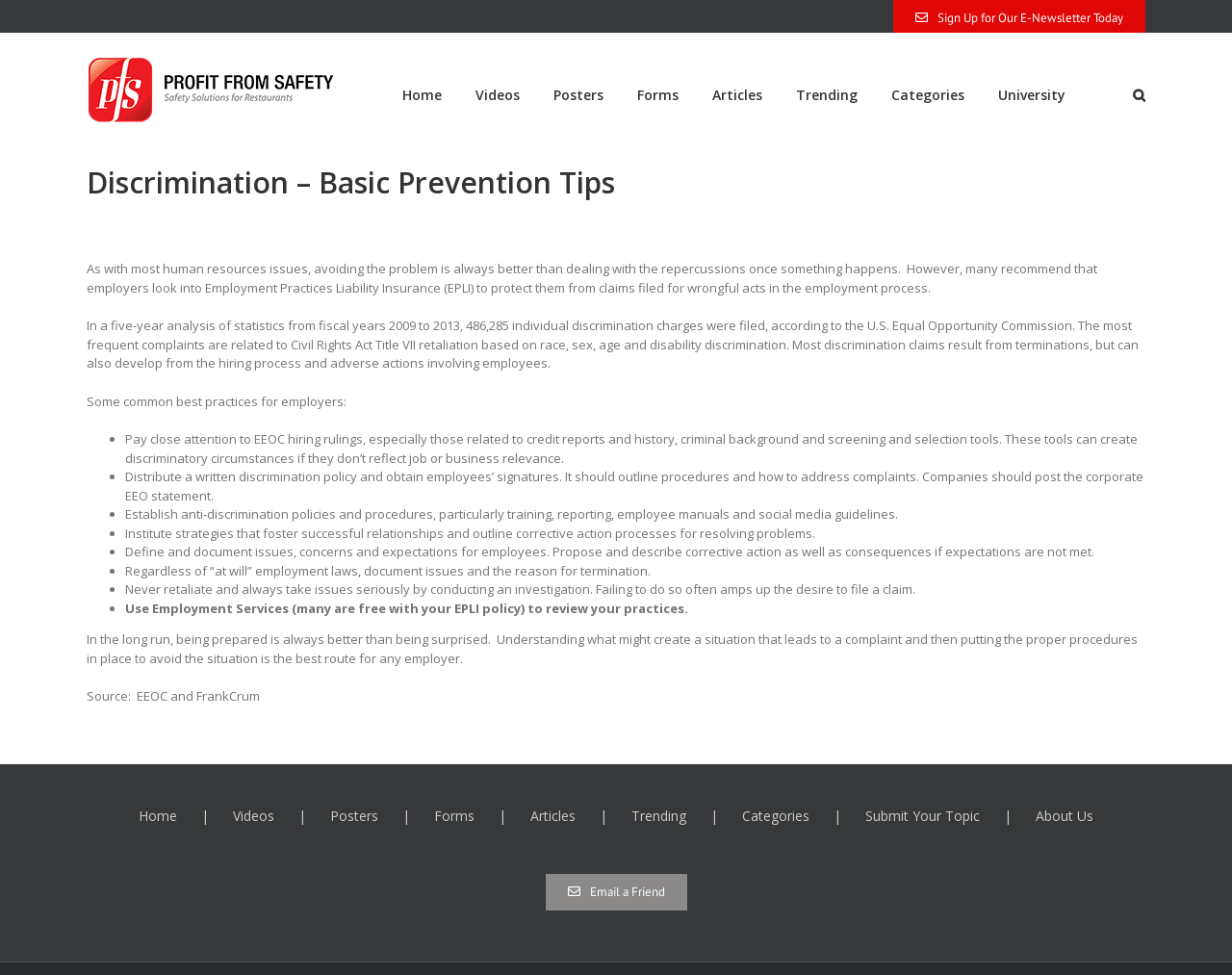What should employers do to address complaints?
Provide a fully detailed and comprehensive answer to the question.

The article advises employers to take issues seriously by conducting an investigation when a complaint is filed. This is mentioned in the list of best practices for employers, which suggests that conducting an investigation is an important step in addressing complaints.